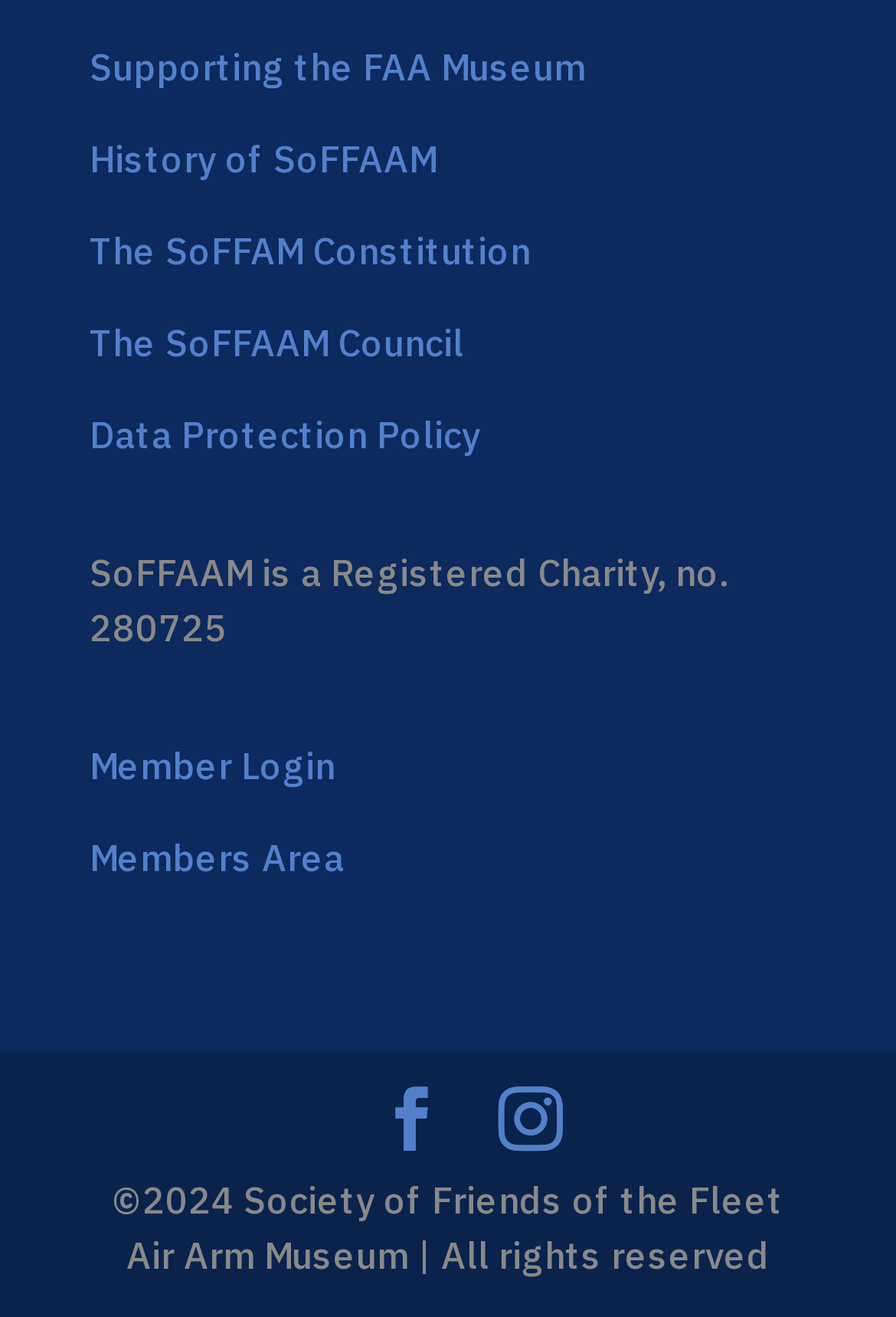Pinpoint the bounding box coordinates of the element that must be clicked to accomplish the following instruction: "Access the SoFFAAM Constitution". The coordinates should be in the format of four float numbers between 0 and 1, i.e., [left, top, right, bottom].

[0.1, 0.173, 0.592, 0.208]